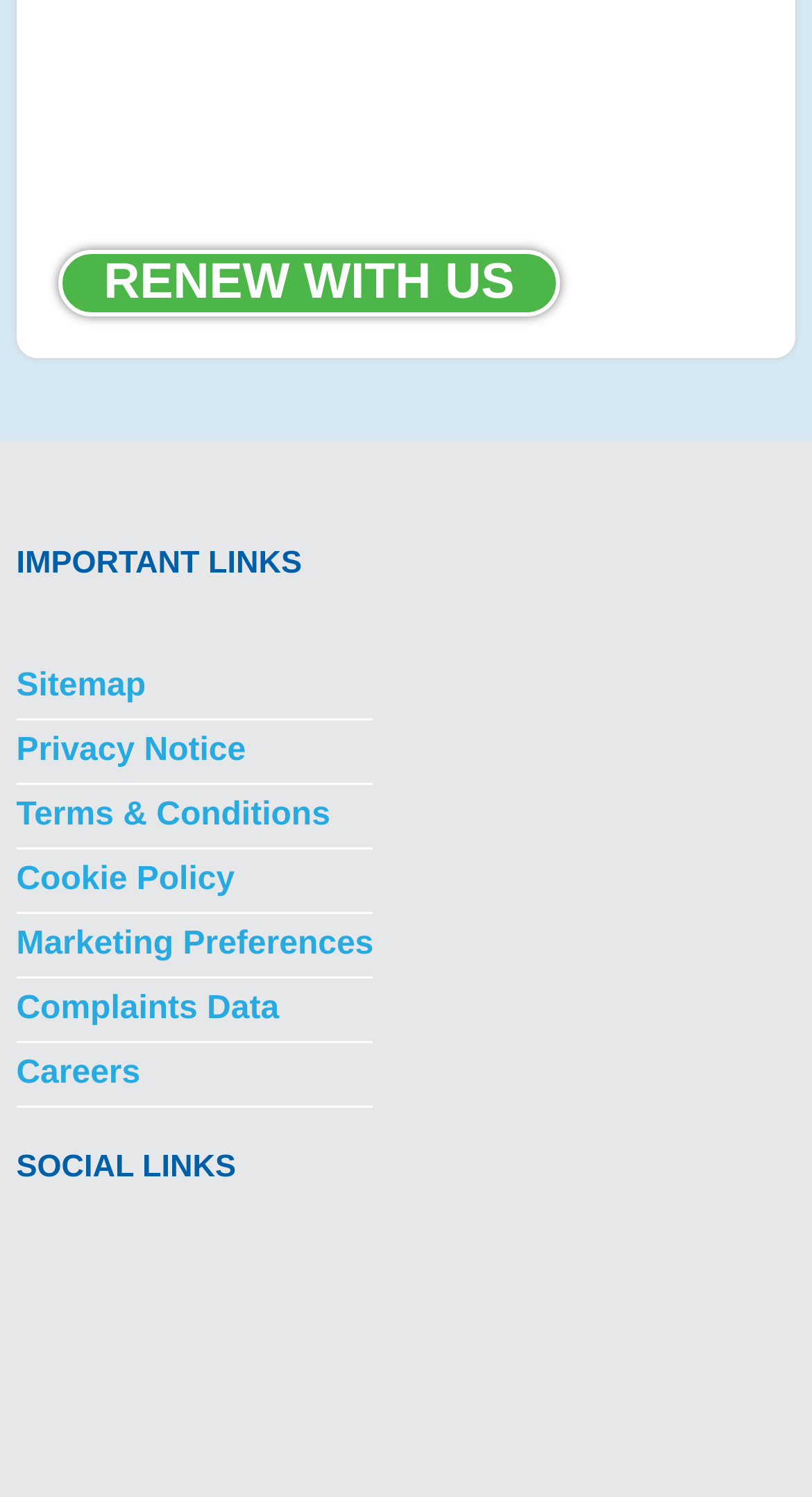Look at the image and write a detailed answer to the question: 
What is the last link in the important links section?

The last link in the important links section is 'Marketing Preferences' which is a link element with bounding box coordinates [0.02, 0.61, 0.46, 0.654]. It is the sixth child element of the root element.